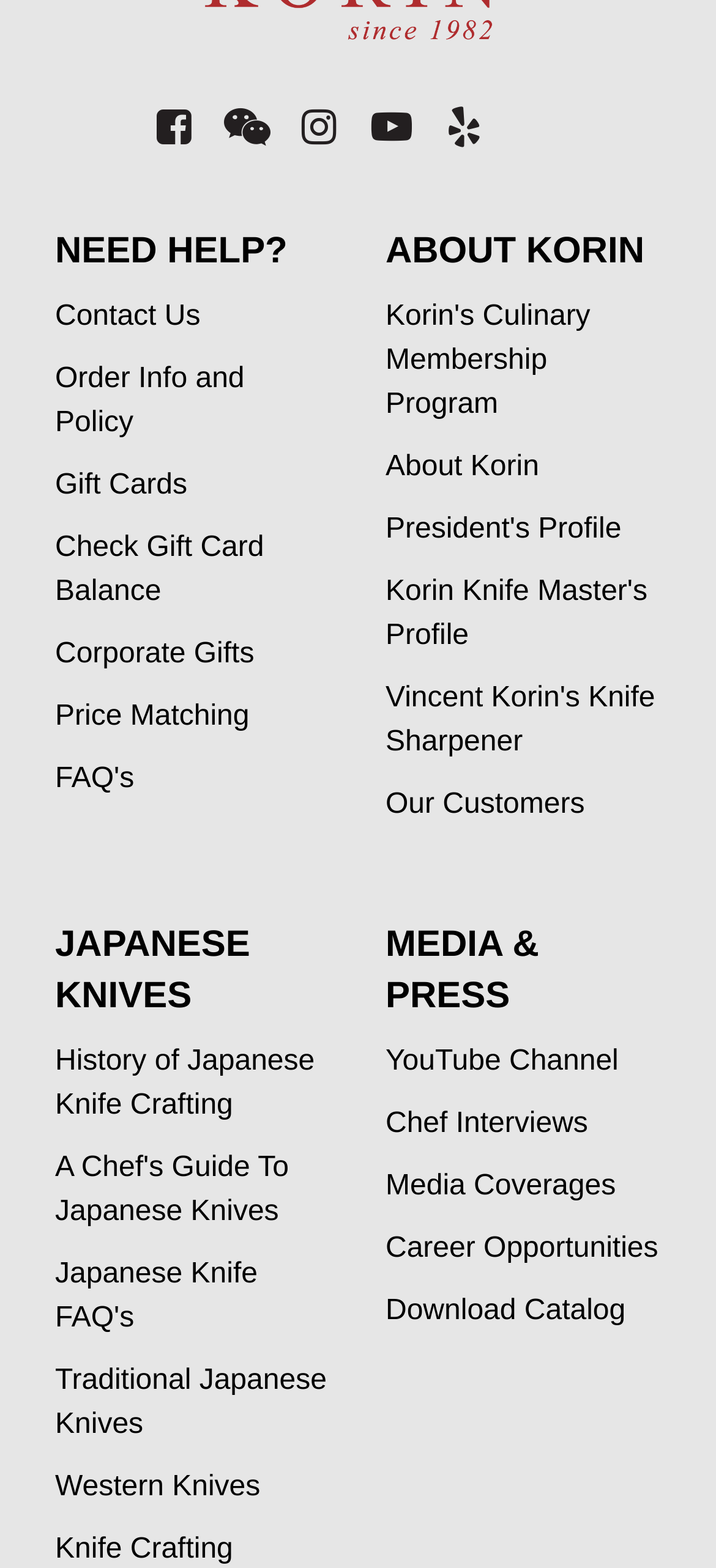Please specify the bounding box coordinates in the format (top-left x, top-left y, bottom-right x, bottom-right y), with all values as floating point numbers between 0 and 1. Identify the bounding box of the UI element described by: Traditional Japanese Knives

[0.077, 0.856, 0.462, 0.912]